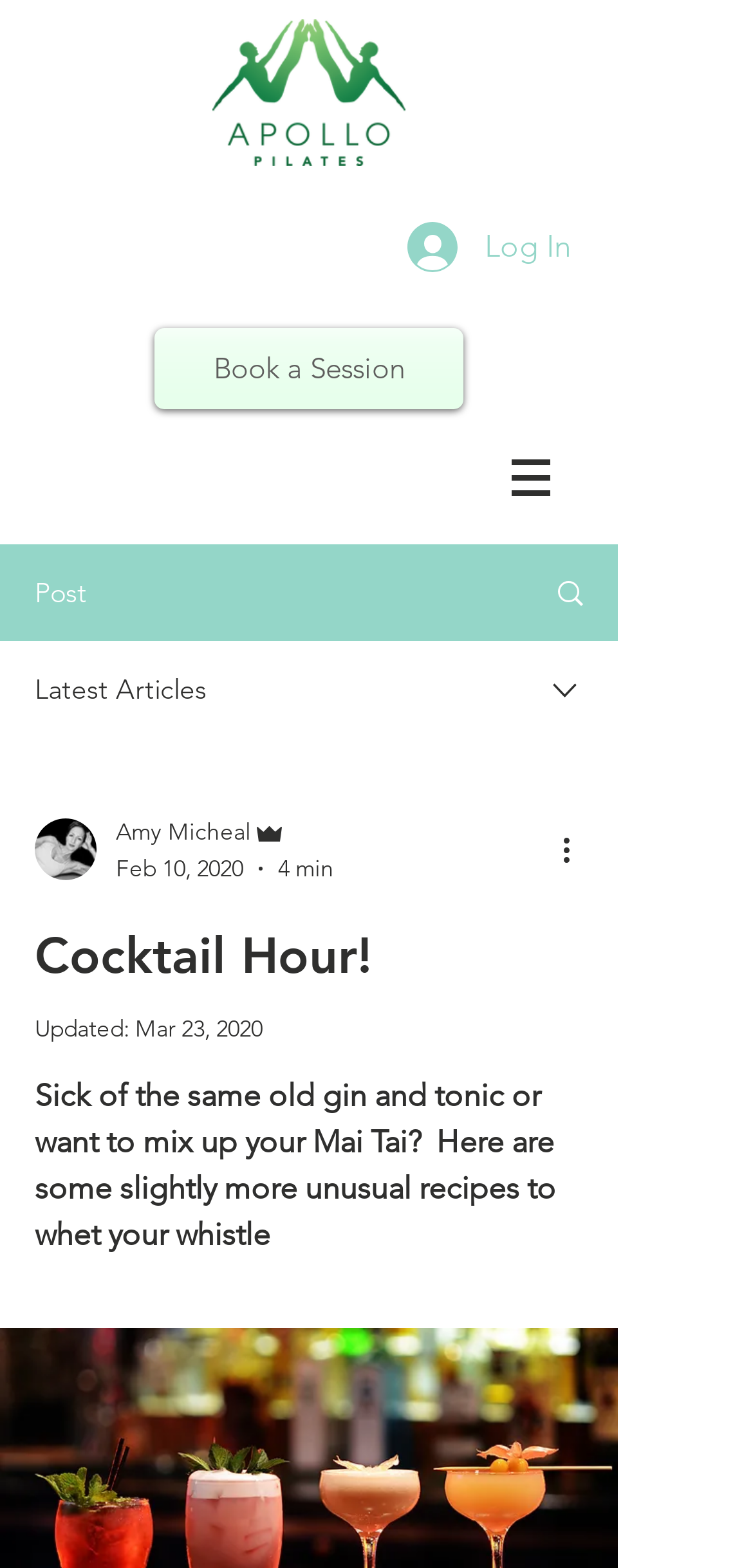What is the name of the author of the latest article?
Answer the question with a single word or phrase derived from the image.

Amy Micheal